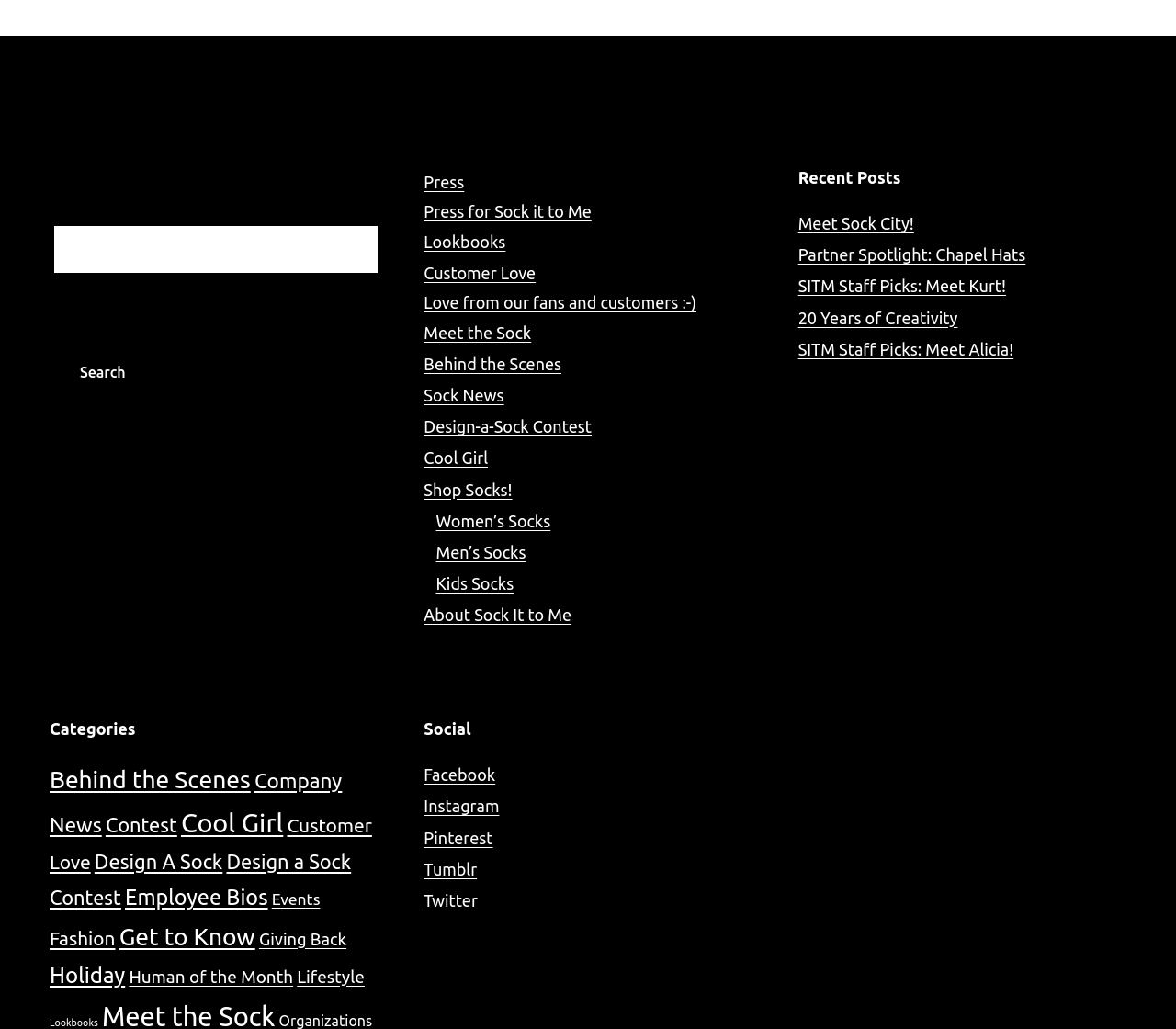Can you find the bounding box coordinates for the element that needs to be clicked to execute this instruction: "Go to Press page"? The coordinates should be given as four float numbers between 0 and 1, i.e., [left, top, right, bottom].

[0.36, 0.168, 0.64, 0.219]